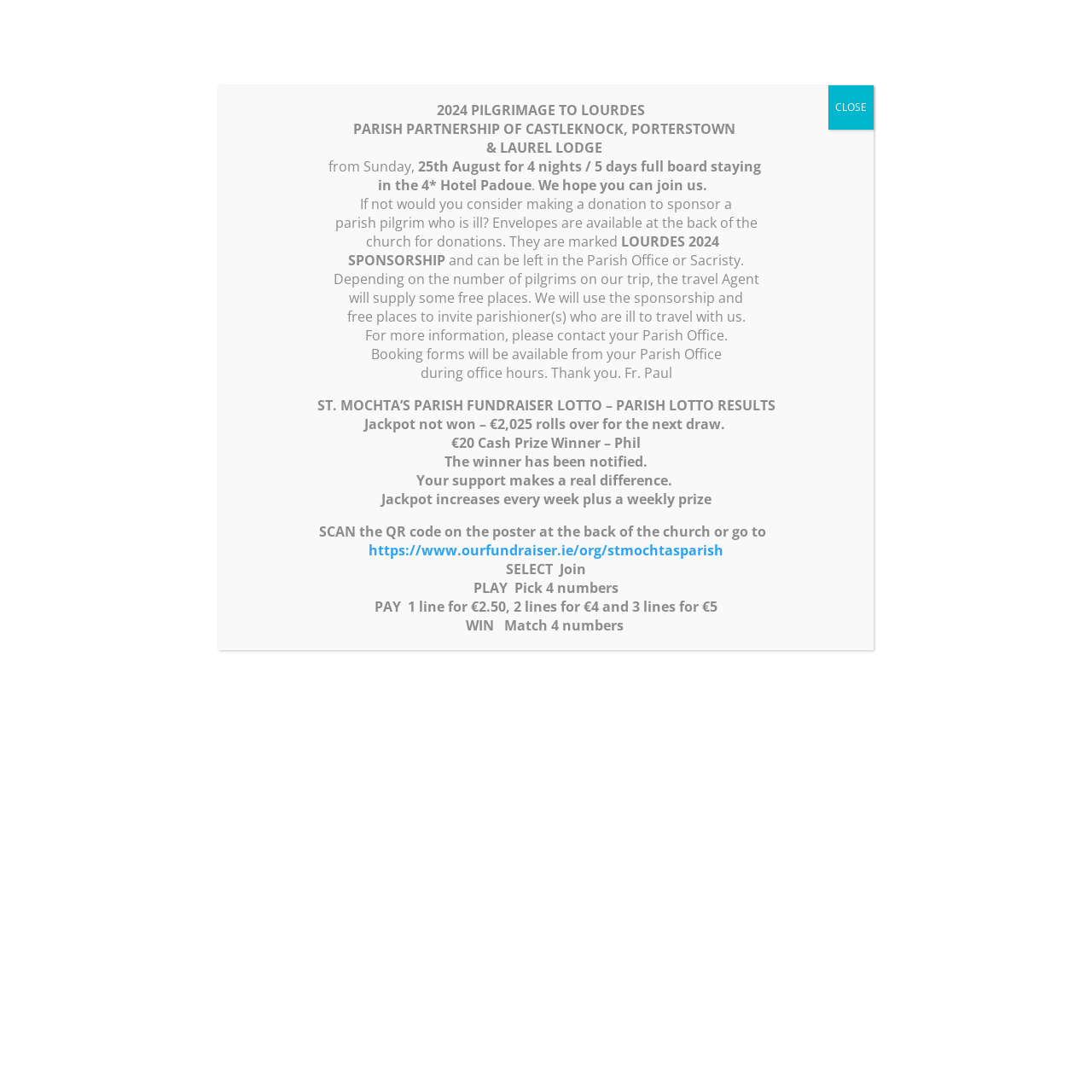Can you find the bounding box coordinates for the element to click on to achieve the instruction: "Click the link to Getonline Pro LTD"?

[0.422, 0.737, 0.519, 0.752]